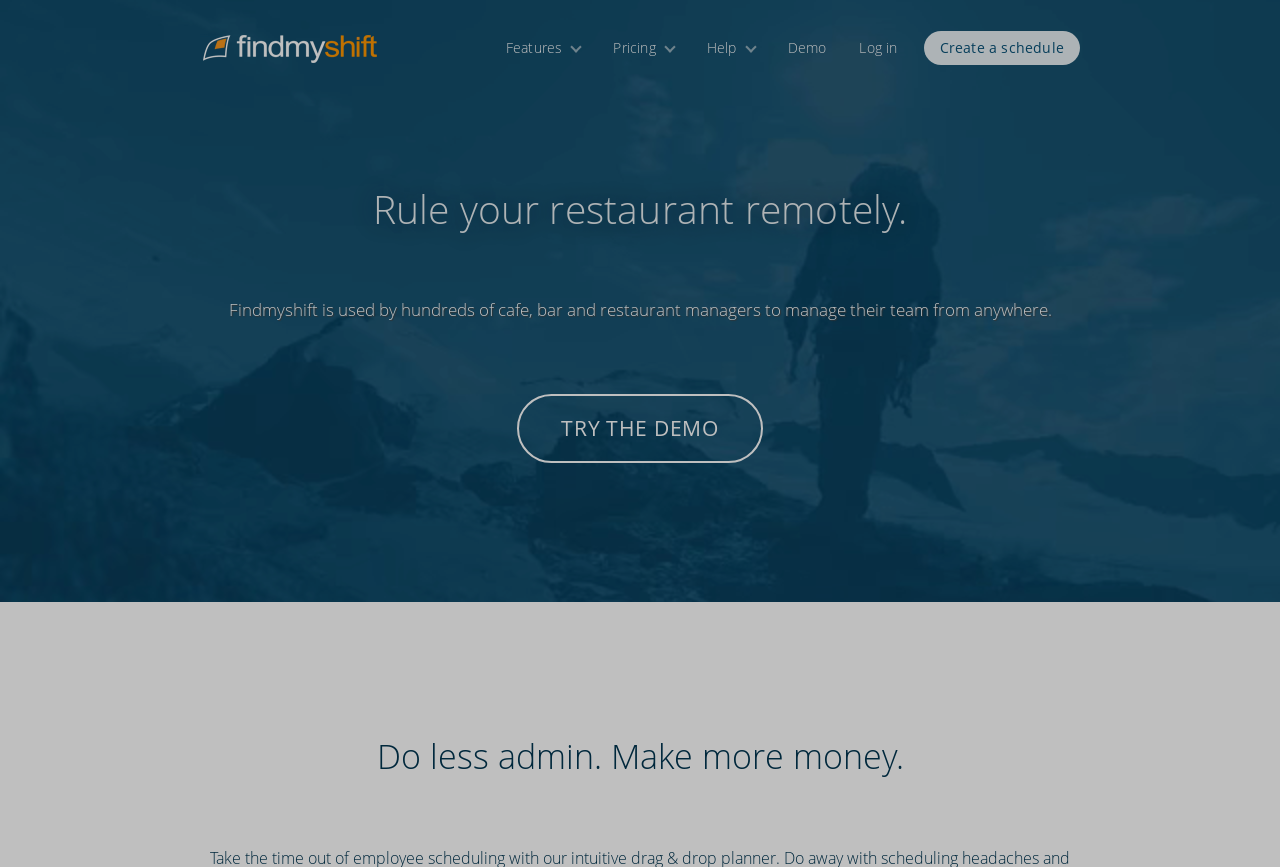From the webpage screenshot, identify the region described by Log in. Provide the bounding box coordinates as (top-left x, top-left y, bottom-right x, bottom-right y), with each value being a floating point number between 0 and 1.

[0.659, 0.036, 0.714, 0.074]